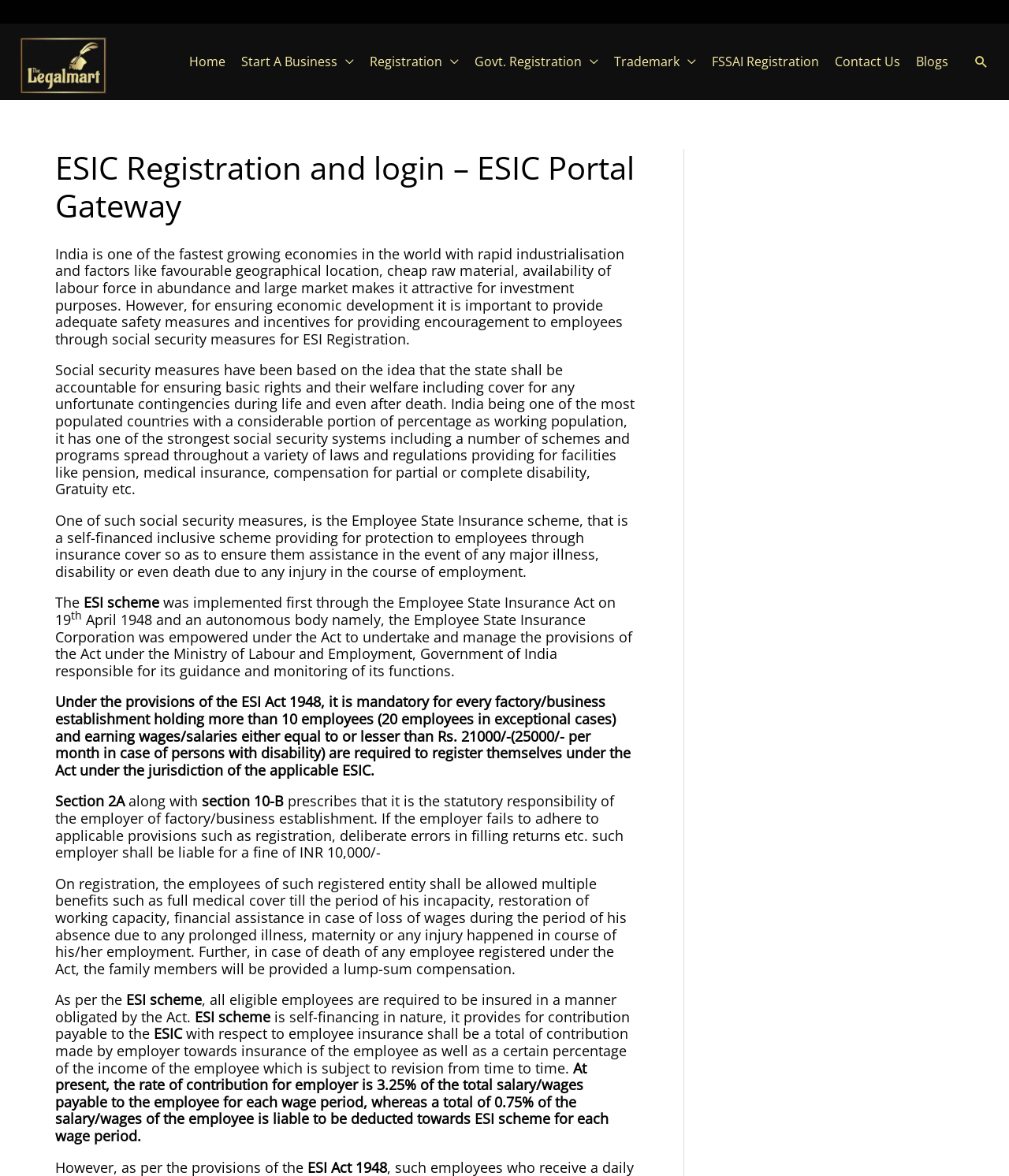What is the contribution rate for employer towards ESI scheme?
Carefully analyze the image and provide a thorough answer to the question.

At present, the rate of contribution for employer is 3.25% of the total salary/wages payable to the employee for each wage period, whereas a total of 0.75% of the salary/wages of the employee is liable to be deducted towards ESI scheme for each wage period.